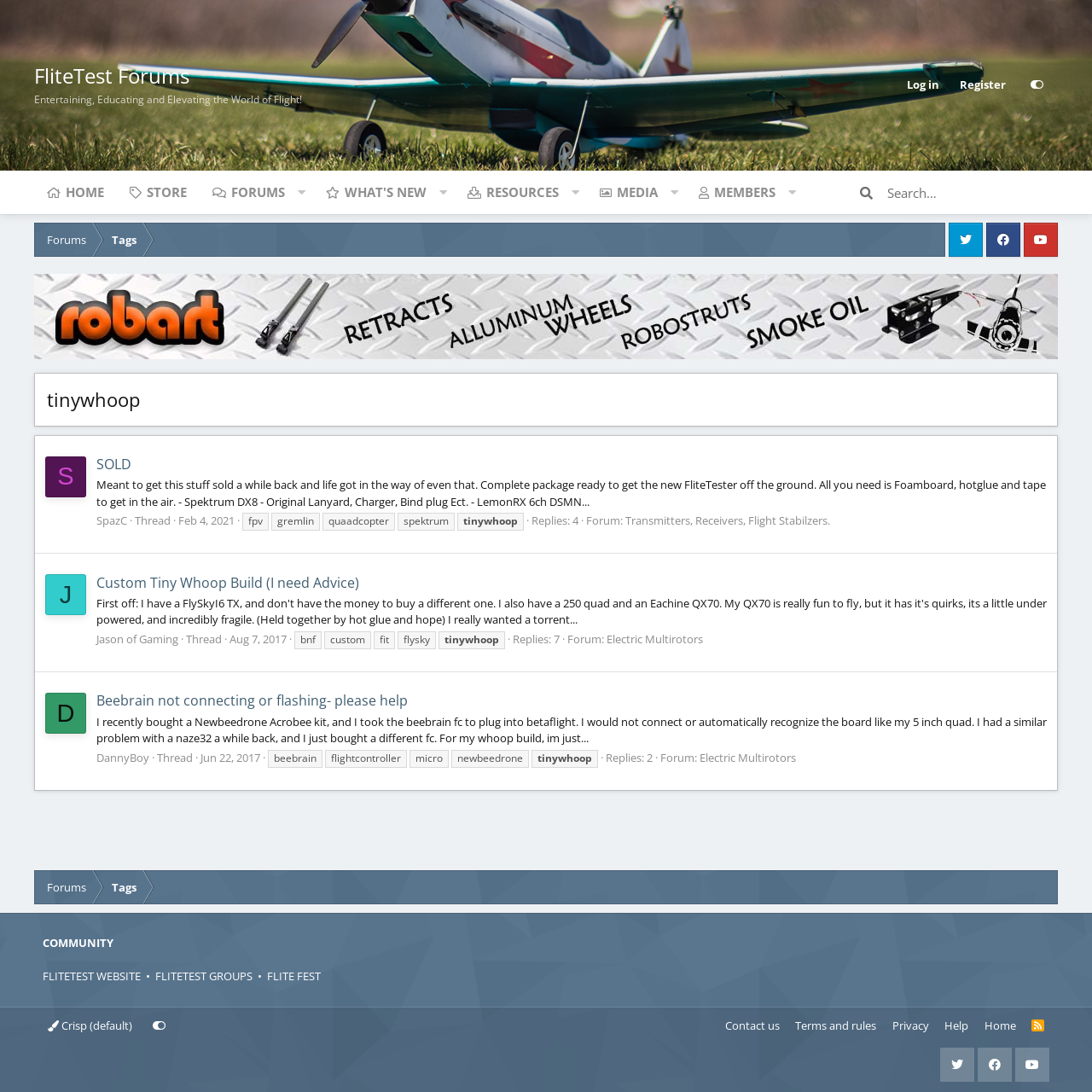Using the description "parent_node: MEDIA aria-label="Toggle expanded"", predict the bounding box of the relevant HTML element.

[0.606, 0.156, 0.628, 0.195]